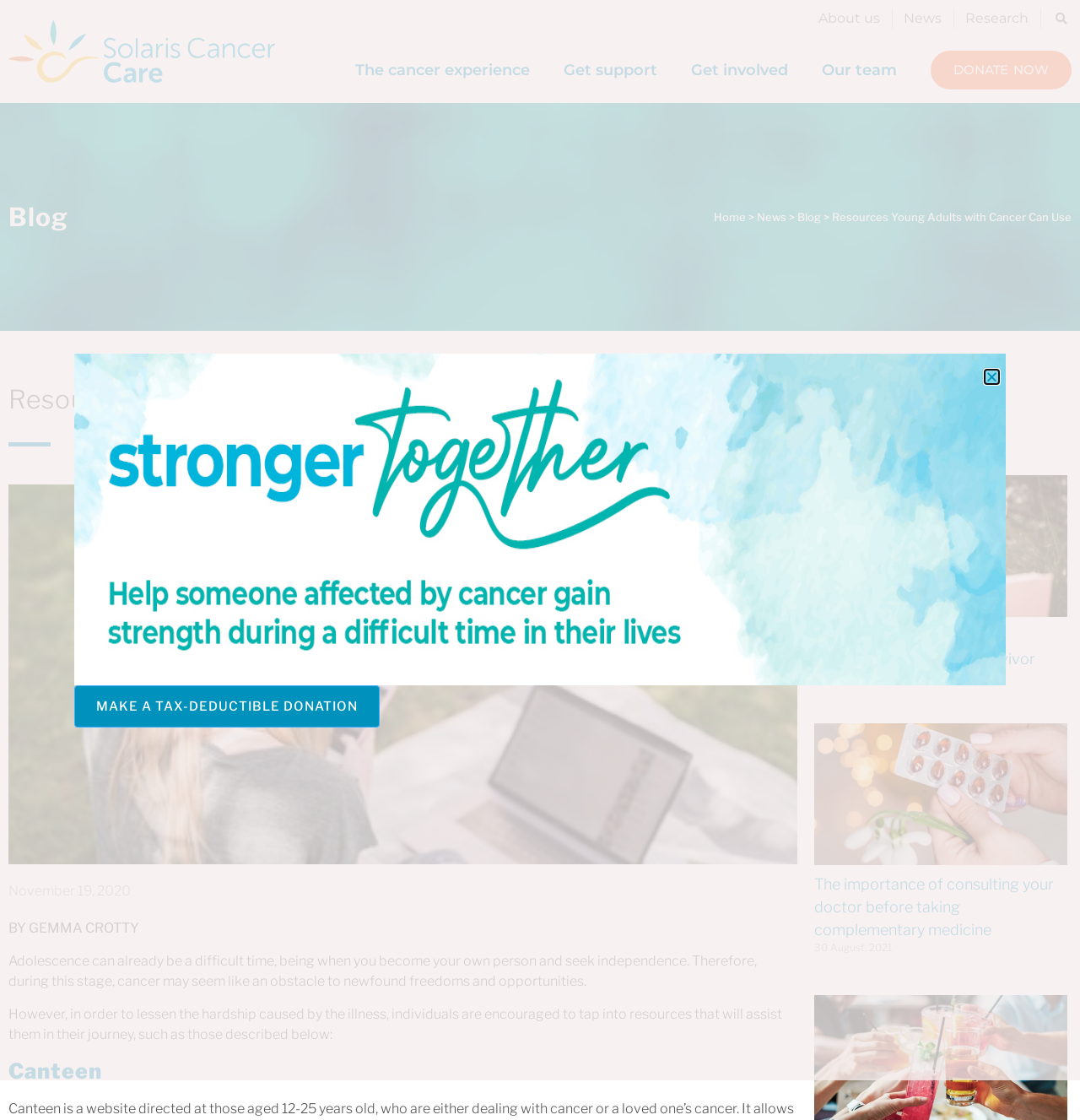Provide the bounding box coordinates of the HTML element described by the text: "Get involved".

[0.624, 0.041, 0.745, 0.084]